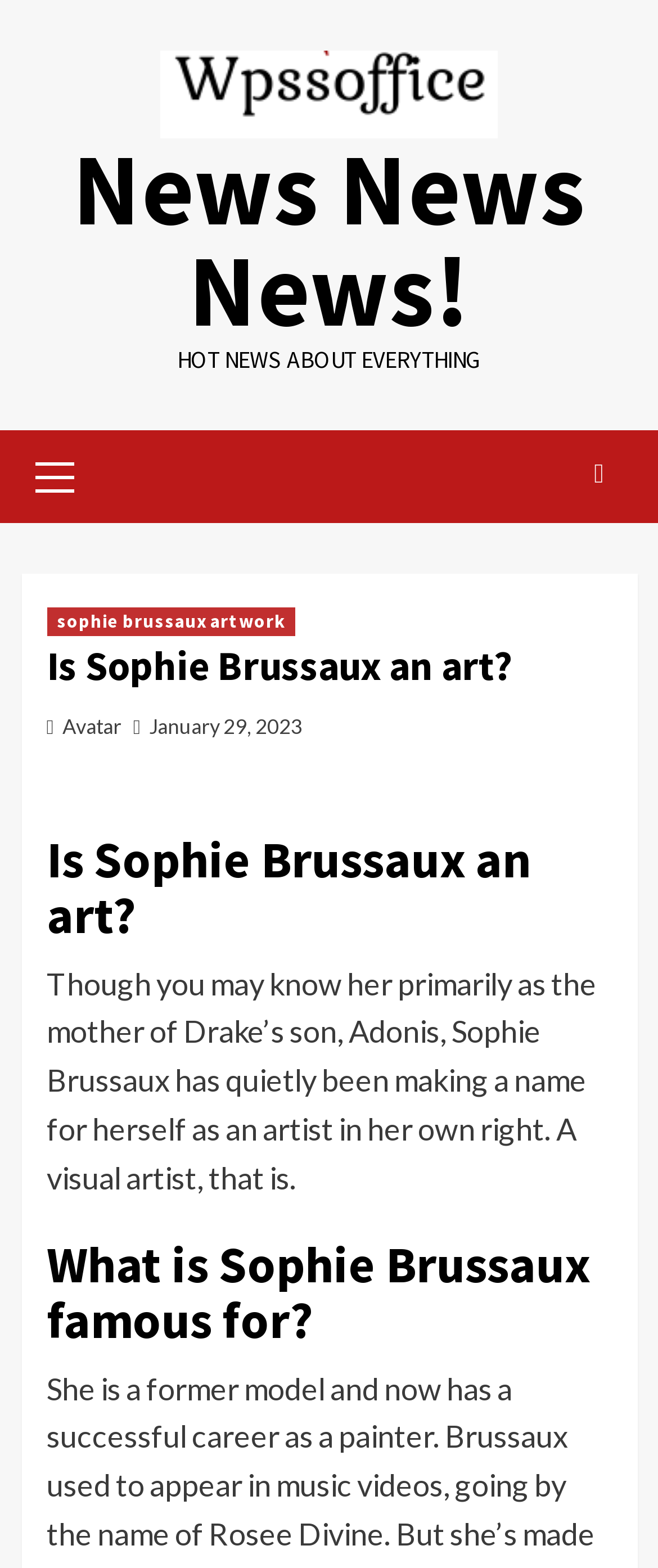What is the main topic of the article?
Answer the question with as much detail as you can, using the image as a reference.

I found the answer by looking at the heading 'Is Sophie Brussaux an art?' and the subsequent text that discusses her artwork, which suggests that the main topic of the article is Sophie Brussaux's art.